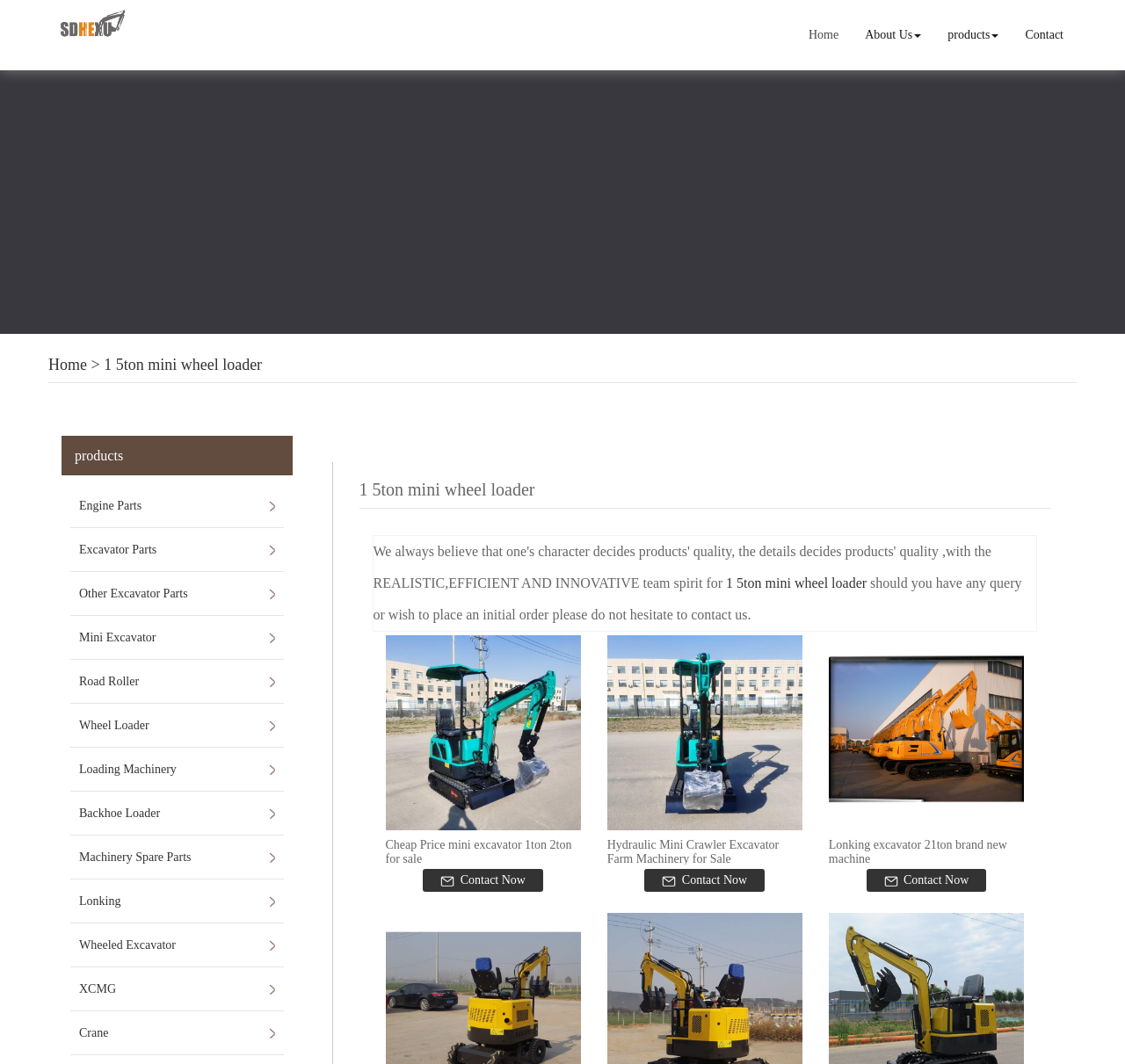How many products are displayed on the webpage?
Respond to the question with a single word or phrase according to the image.

3